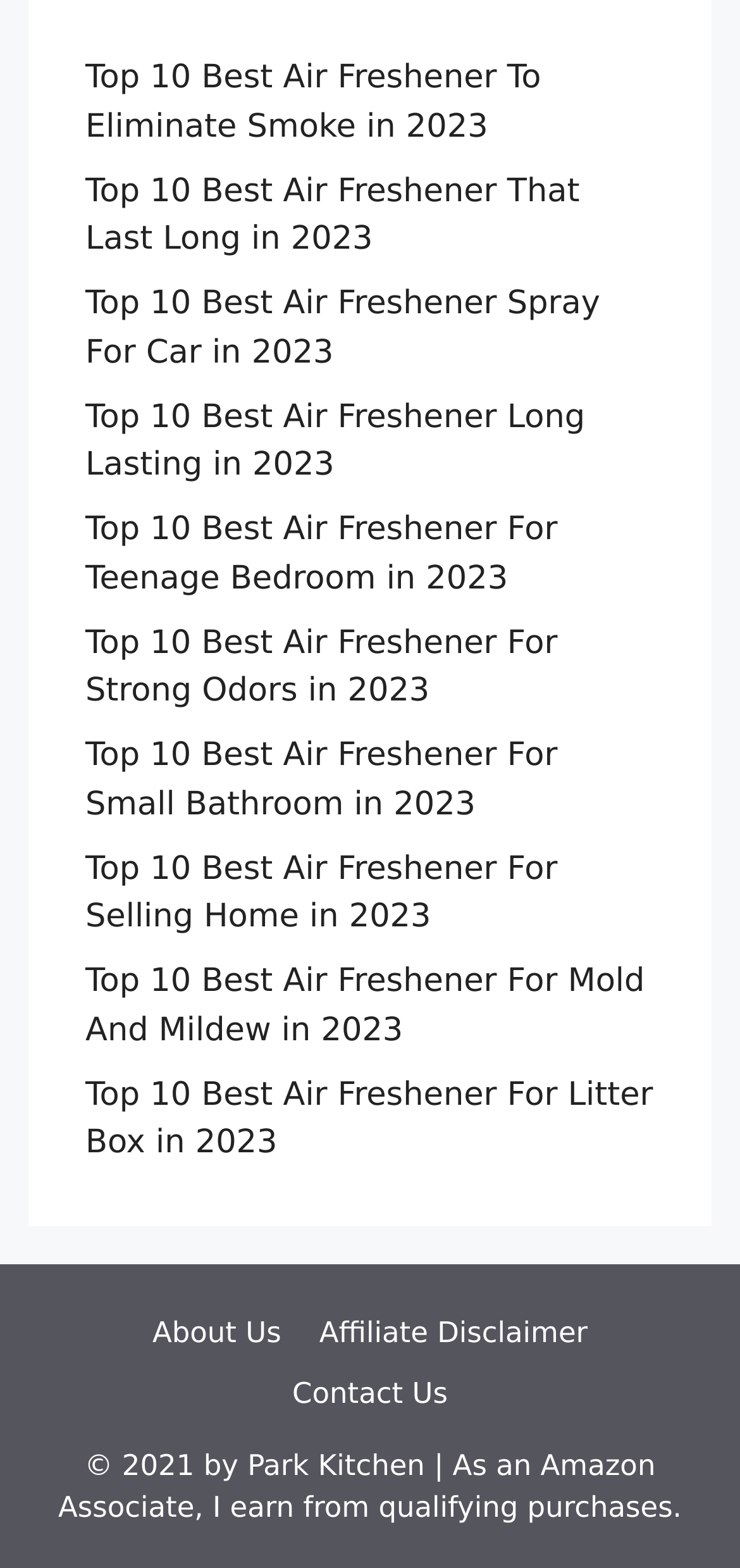Use a single word or phrase to answer the following:
What is the copyright year of the website?

2021